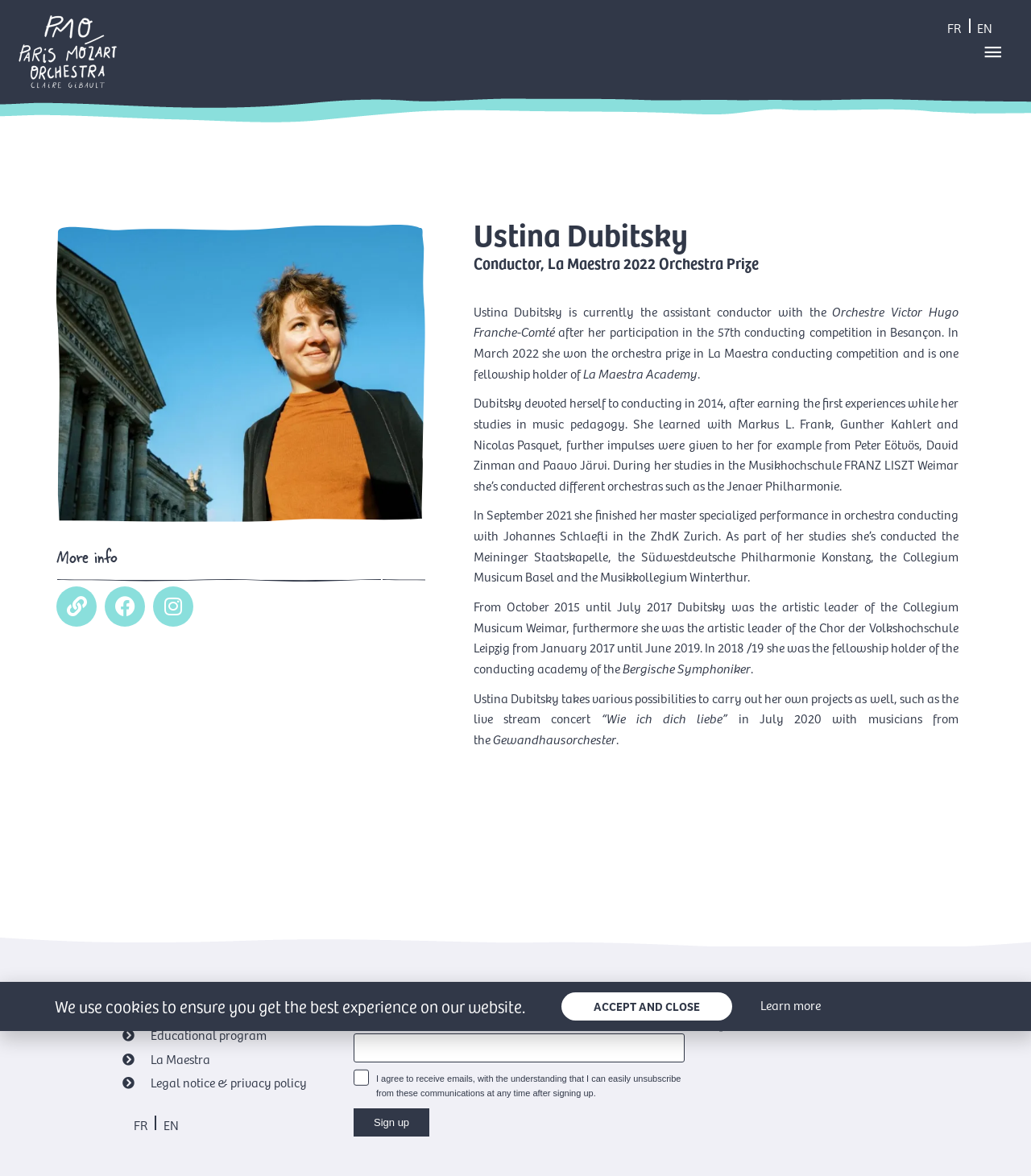Can you pinpoint the bounding box coordinates for the clickable element required for this instruction: "Click the Main Menu button"? The coordinates should be four float numbers between 0 and 1, i.e., [left, top, right, bottom].

[0.942, 0.025, 0.984, 0.064]